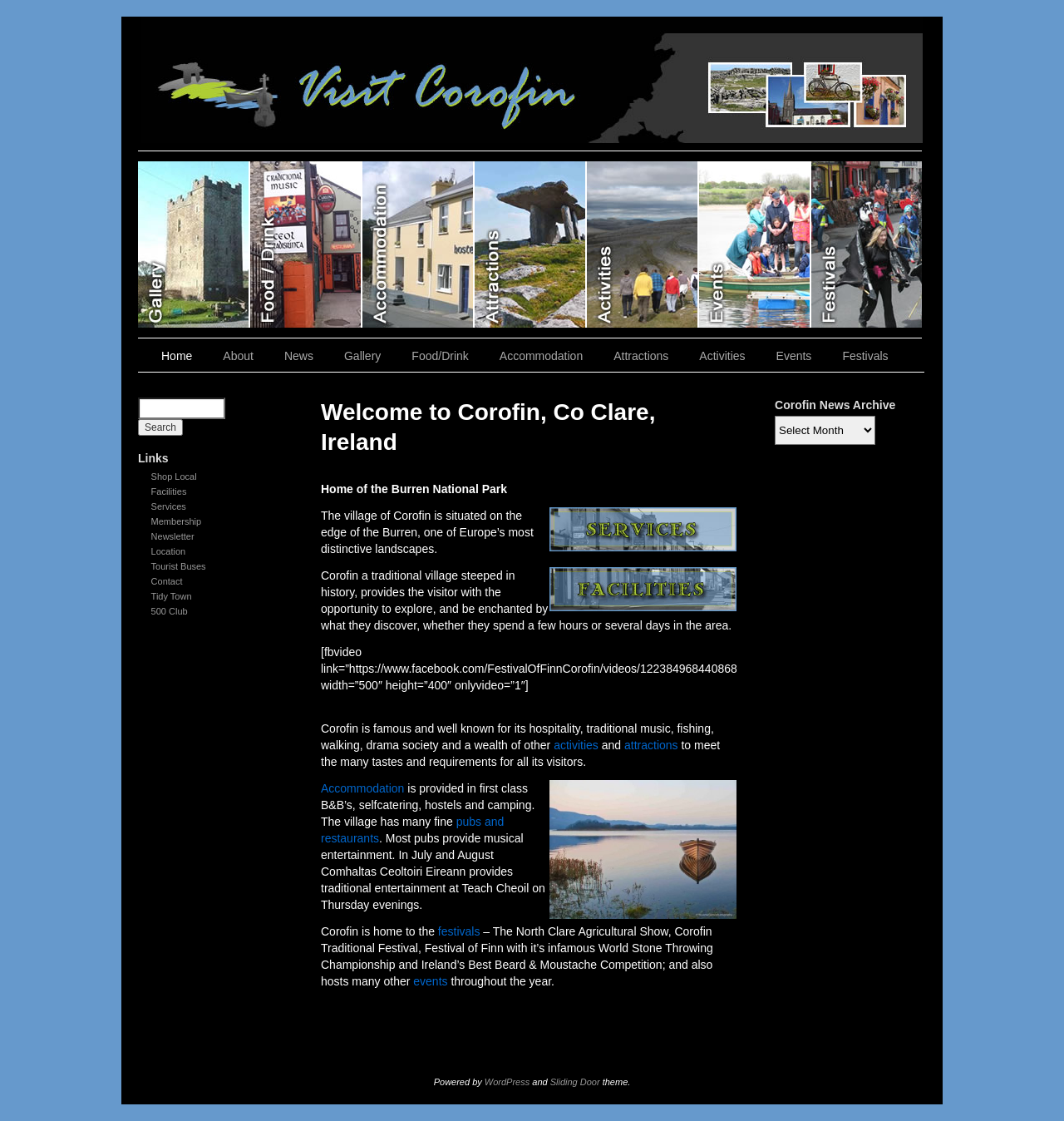Please identify the bounding box coordinates of the clickable region that I should interact with to perform the following instruction: "Learn about Accommodation". The coordinates should be expressed as four float numbers between 0 and 1, i.e., [left, top, right, bottom].

[0.302, 0.697, 0.38, 0.709]